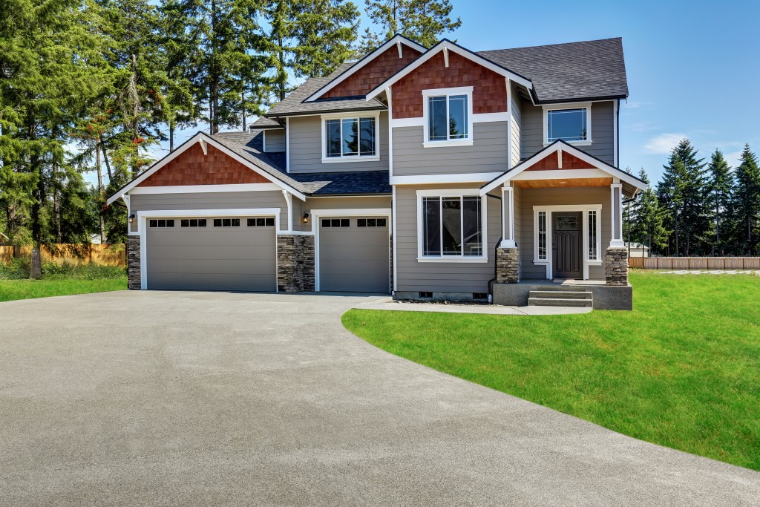Respond to the question below with a single word or phrase: What is on either side of the driveway?

Well-maintained grass